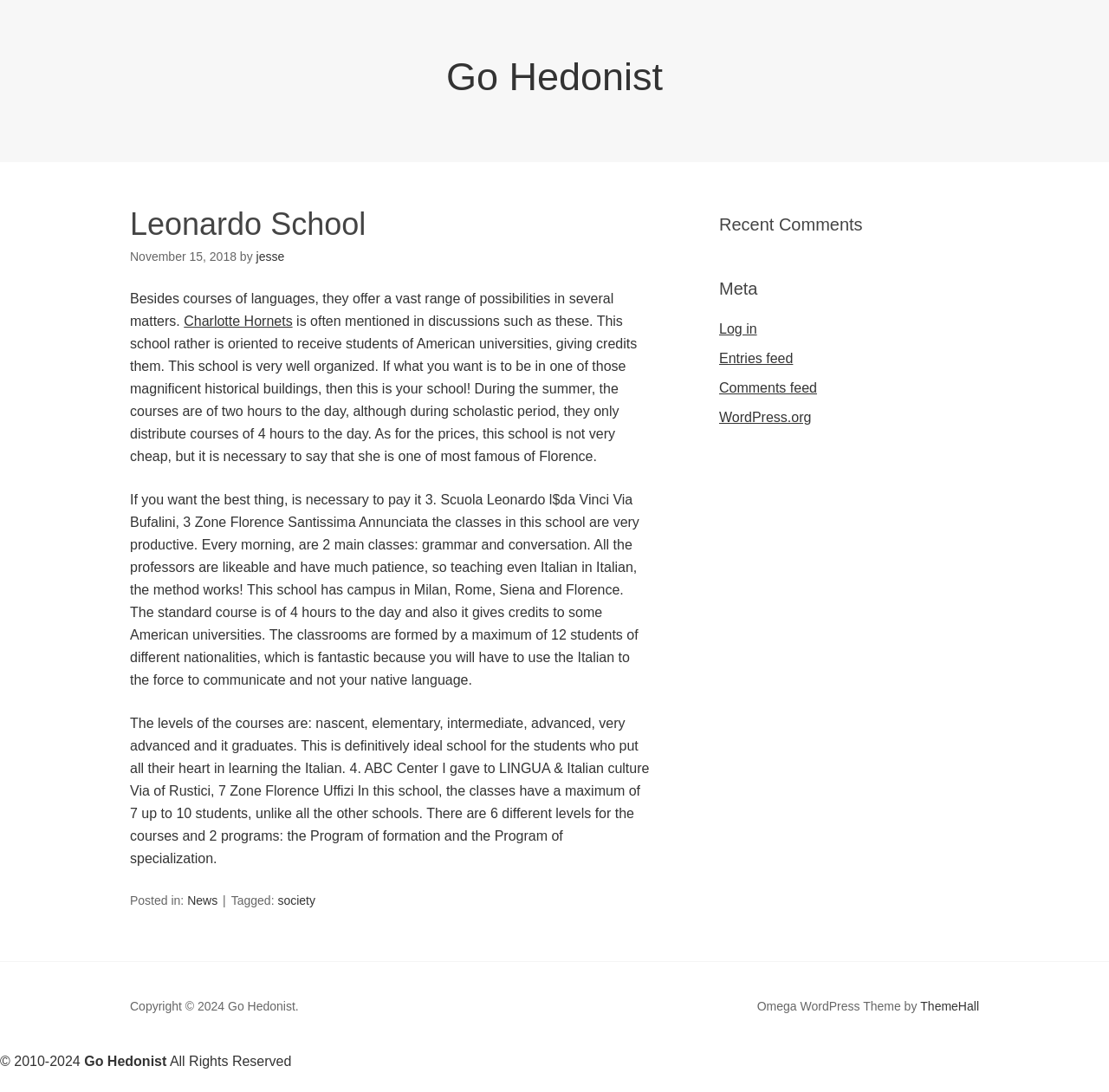Indicate the bounding box coordinates of the clickable region to achieve the following instruction: "Log in to the website."

[0.648, 0.294, 0.682, 0.308]